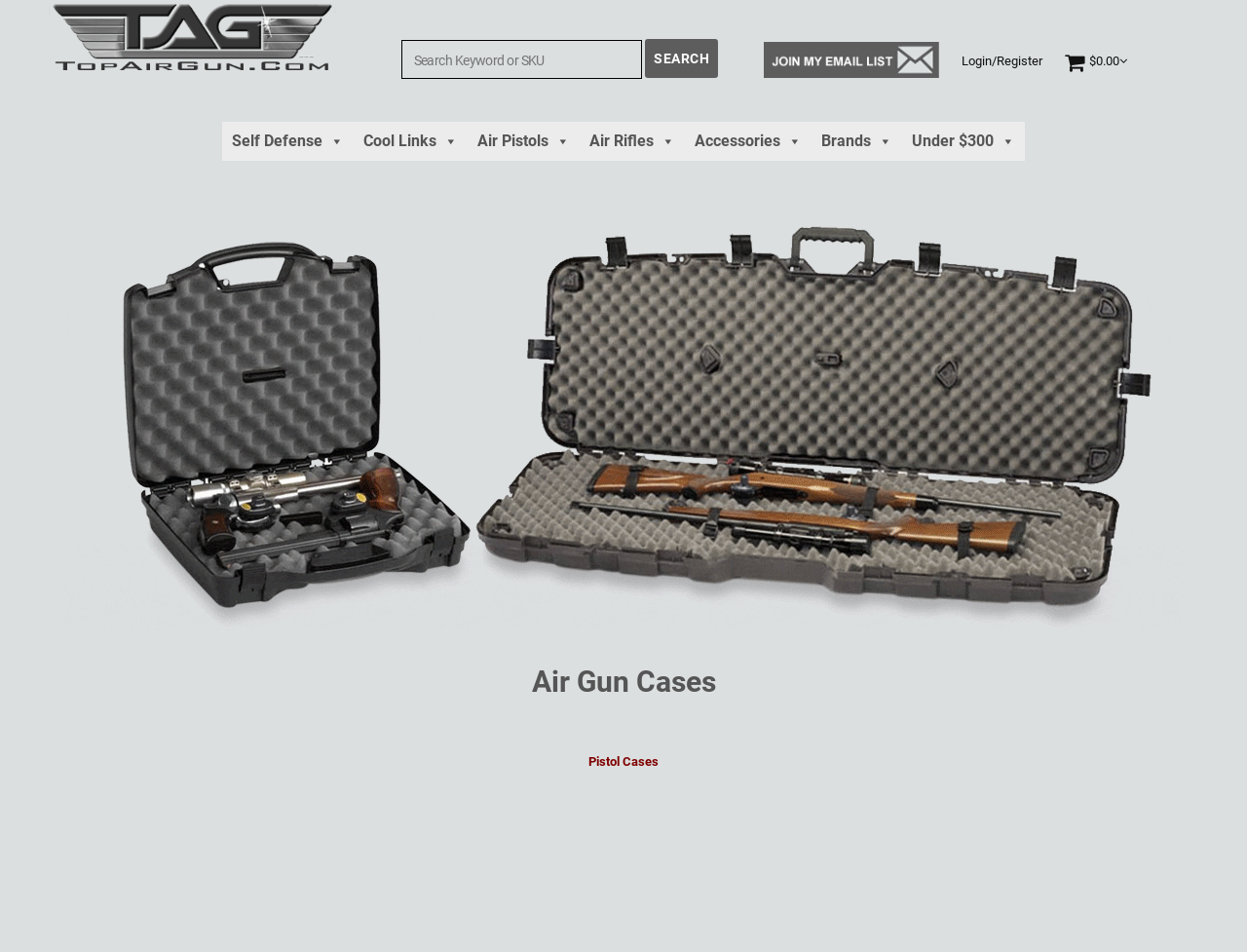Determine the bounding box coordinates of the region I should click to achieve the following instruction: "Click on the 'Back to Top' link". Ensure the bounding box coordinates are four float numbers between 0 and 1, i.e., [left, top, right, bottom].

None